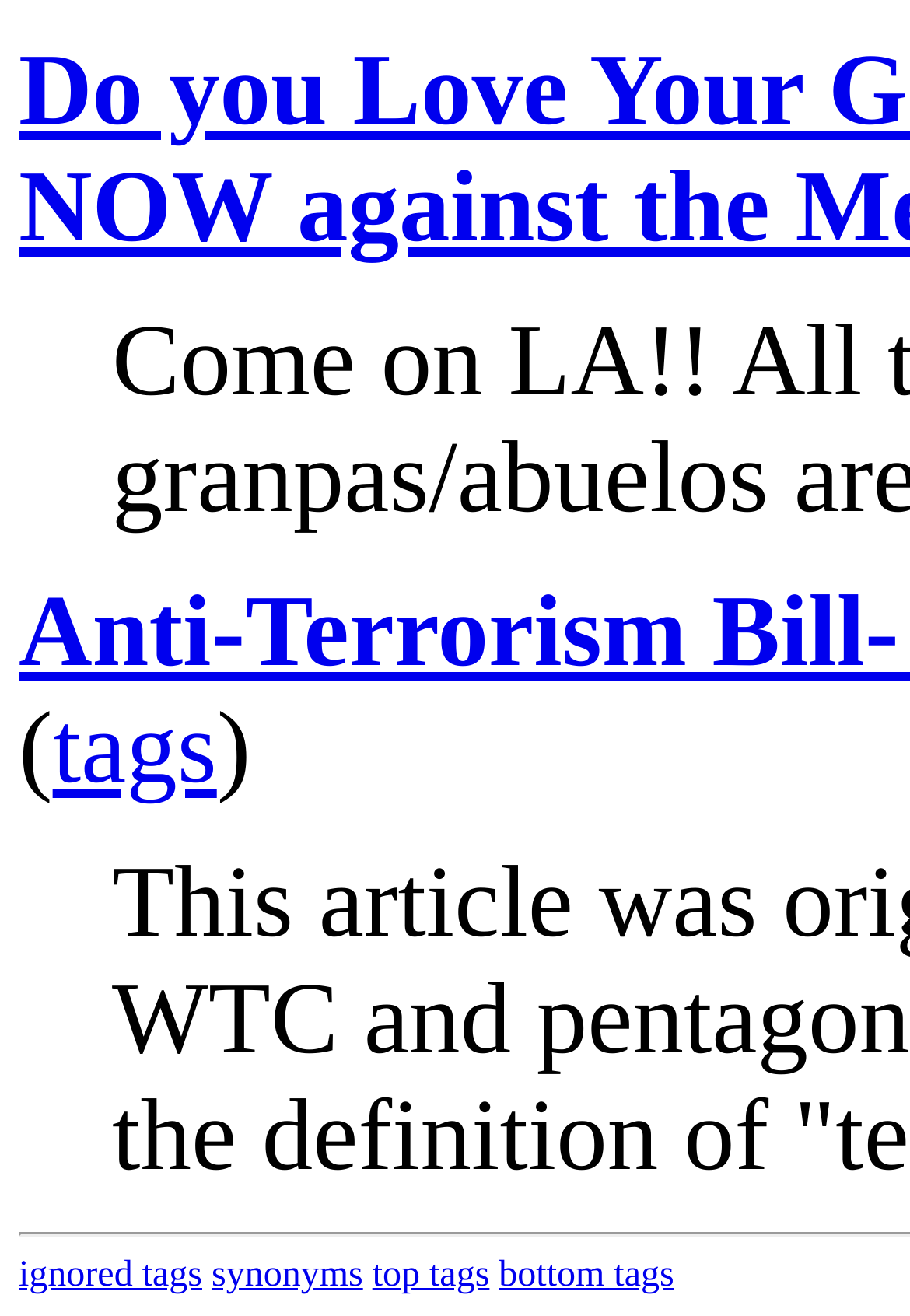Use a single word or phrase to answer the question: What is the purpose of the link 'tags'?

To view all tags